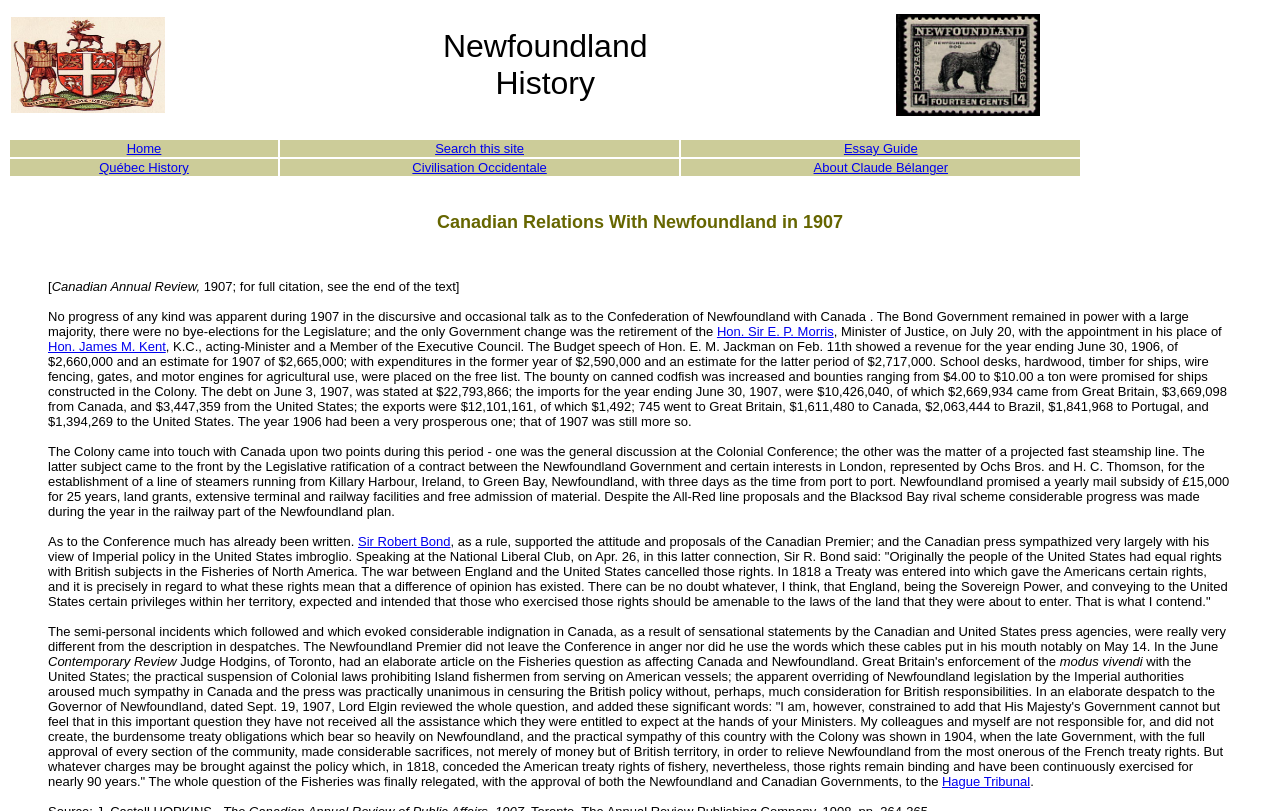Produce a meticulous description of the webpage.

The webpage is about Newfoundland History, specifically focusing on Canadian relations with Newfoundland in 1907. At the top, there is a layout table with three cells, containing an image, the title "Newfoundland History", and another image. Below this, there is a navigation menu with links to "Home", "Search this site", "Essay Guide", "Québec History", "Civilisation Occidentale", and "About Claude Bélanger".

The main content of the webpage is a lengthy article about Canadian relations with Newfoundland in 1907. The article is divided into several paragraphs, discussing topics such as the Confederation of Newfoundland with Canada, the Bond Government, and the economy of Newfoundland. There are also mentions of specific individuals, including Hon. Sir E. P. Morris, Hon. James M. Kent, and Sir Robert Bond.

Throughout the article, there are references to various locations, including Canada, Newfoundland, Great Britain, the United States, Brazil, Portugal, Killary Harbour, Ireland, Green Bay, and London. The article also discusses the establishment of a fast steamship line between Newfoundland and London.

The webpage has a total of 166 UI elements, including images, links, and static text. There are 4 images, 7 links, and 155 static text elements. The layout is organized into tables and cells, with the navigation menu and article content arranged in a clear and readable format.